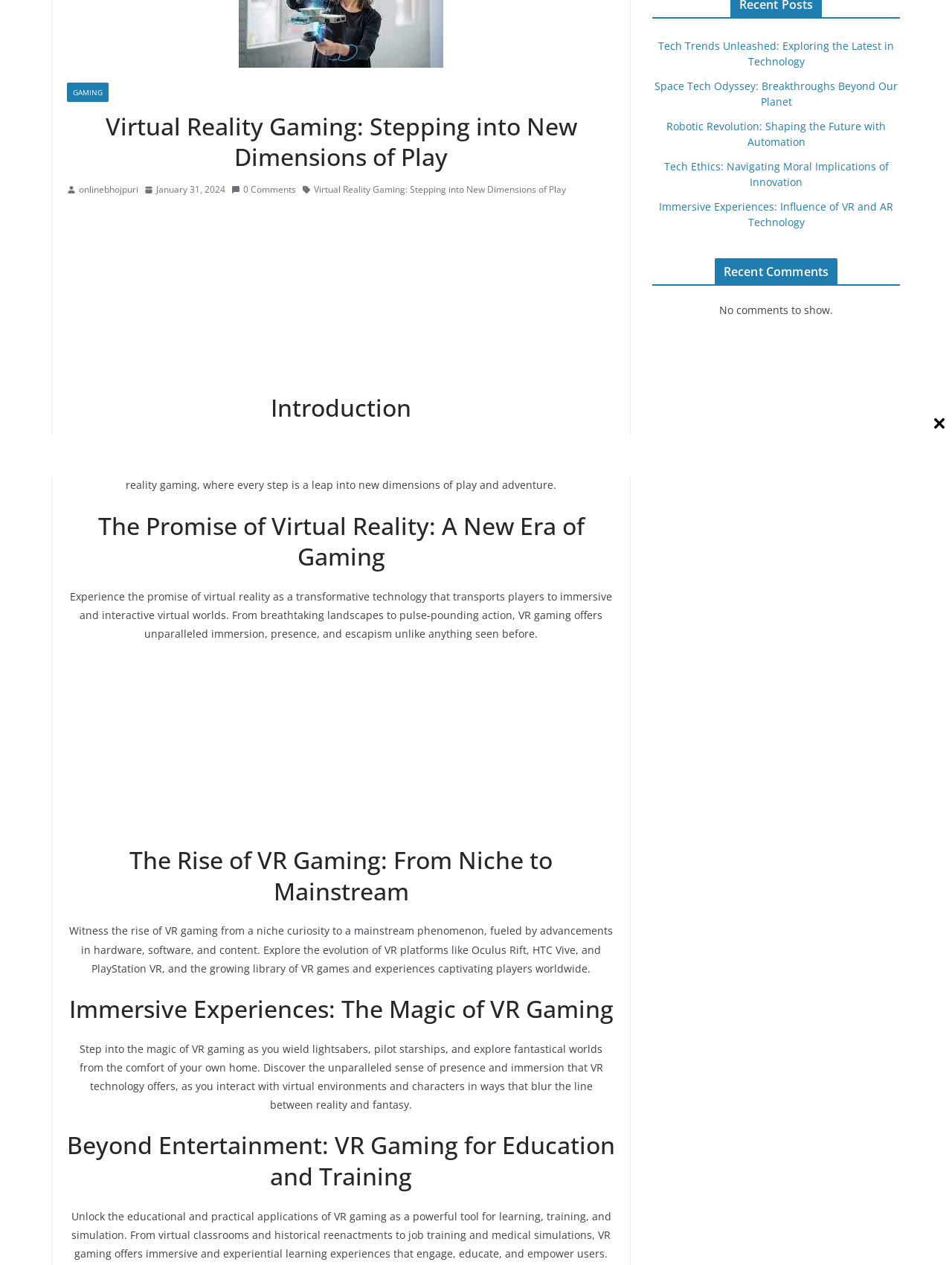Identify the bounding box coordinates for the UI element described as follows: "onlinebhojpuri". Ensure the coordinates are four float numbers between 0 and 1, formatted as [left, top, right, bottom].

[0.083, 0.143, 0.145, 0.156]